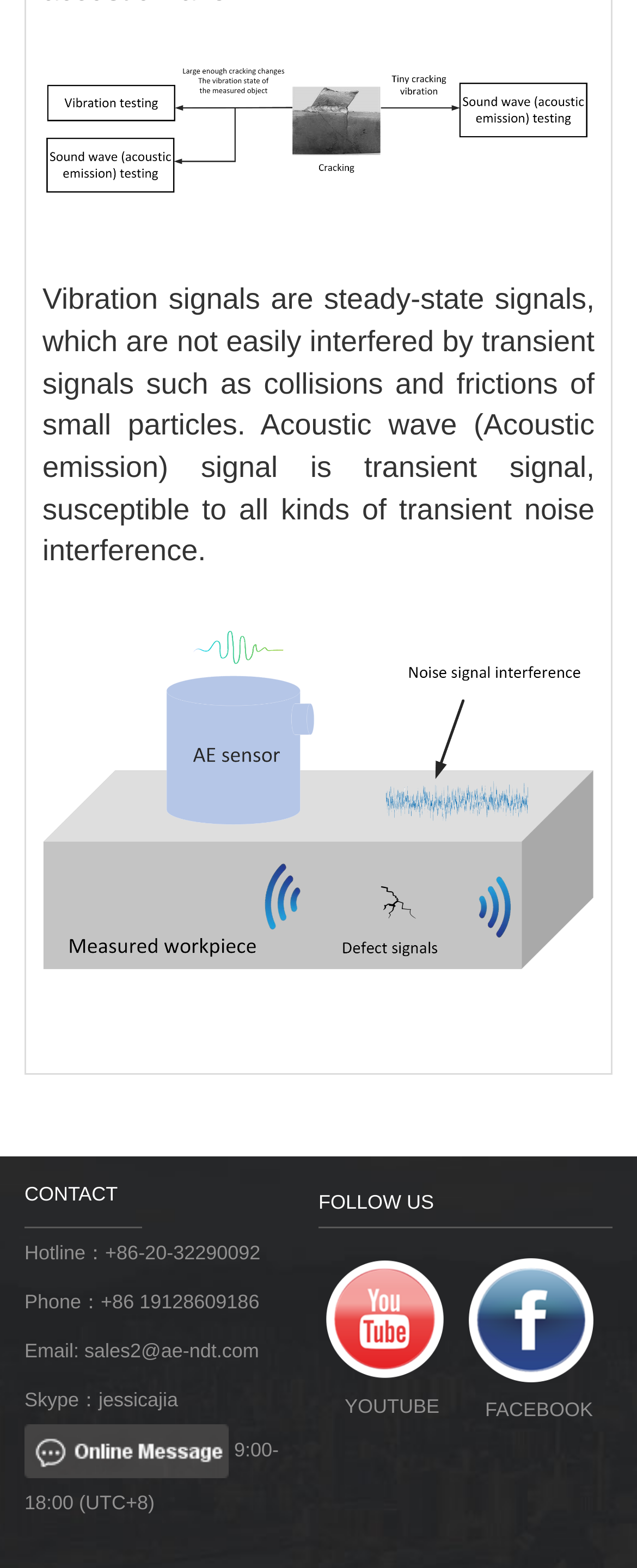Please provide the bounding box coordinates for the UI element as described: "parent_node: 9:00-18:00 (UTC+8)". The coordinates must be four floats between 0 and 1, represented as [left, top, right, bottom].

[0.038, 0.917, 0.359, 0.932]